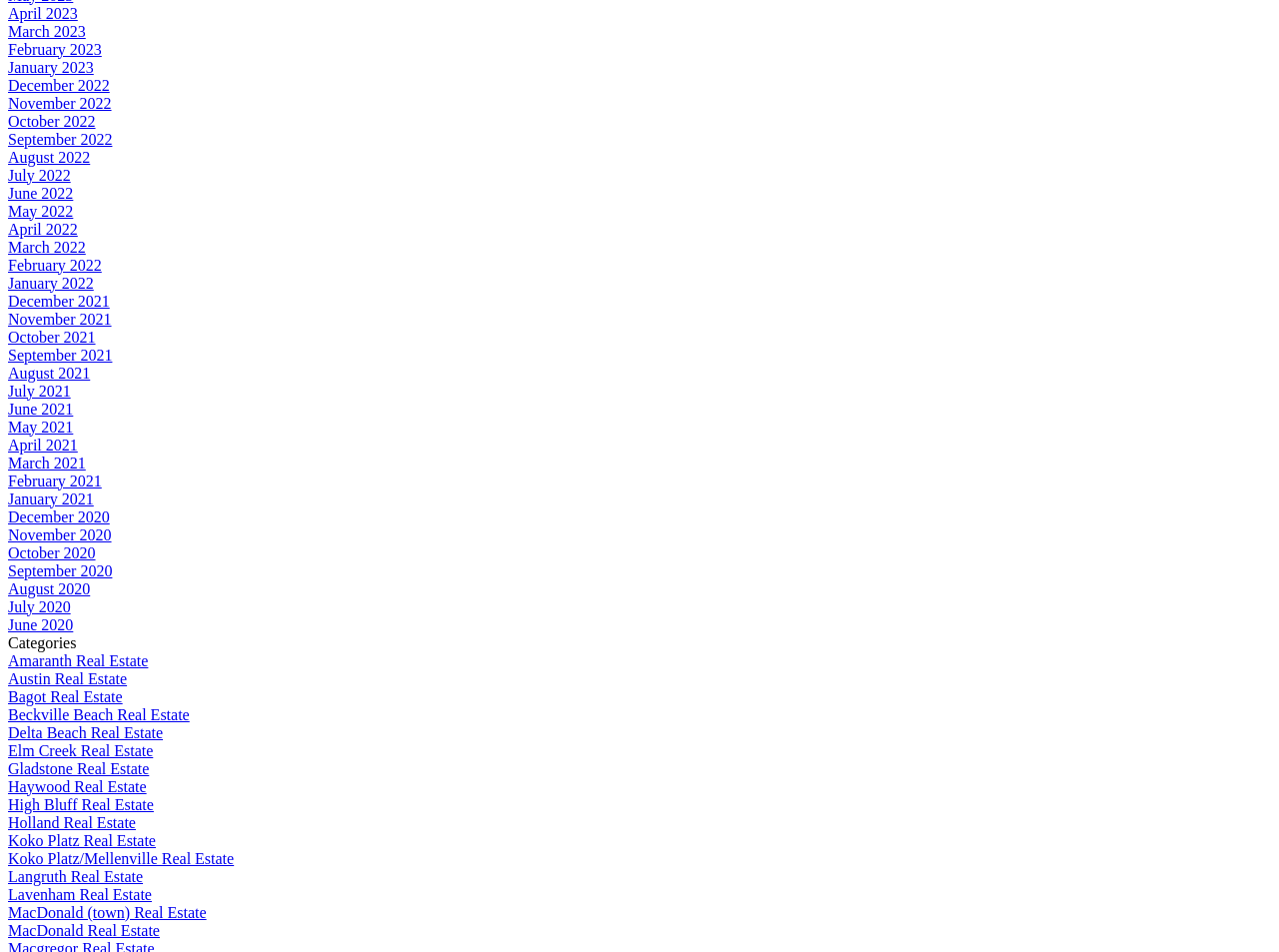Determine the bounding box coordinates for the clickable element to execute this instruction: "View April 2023". Provide the coordinates as four float numbers between 0 and 1, i.e., [left, top, right, bottom].

[0.006, 0.005, 0.061, 0.023]